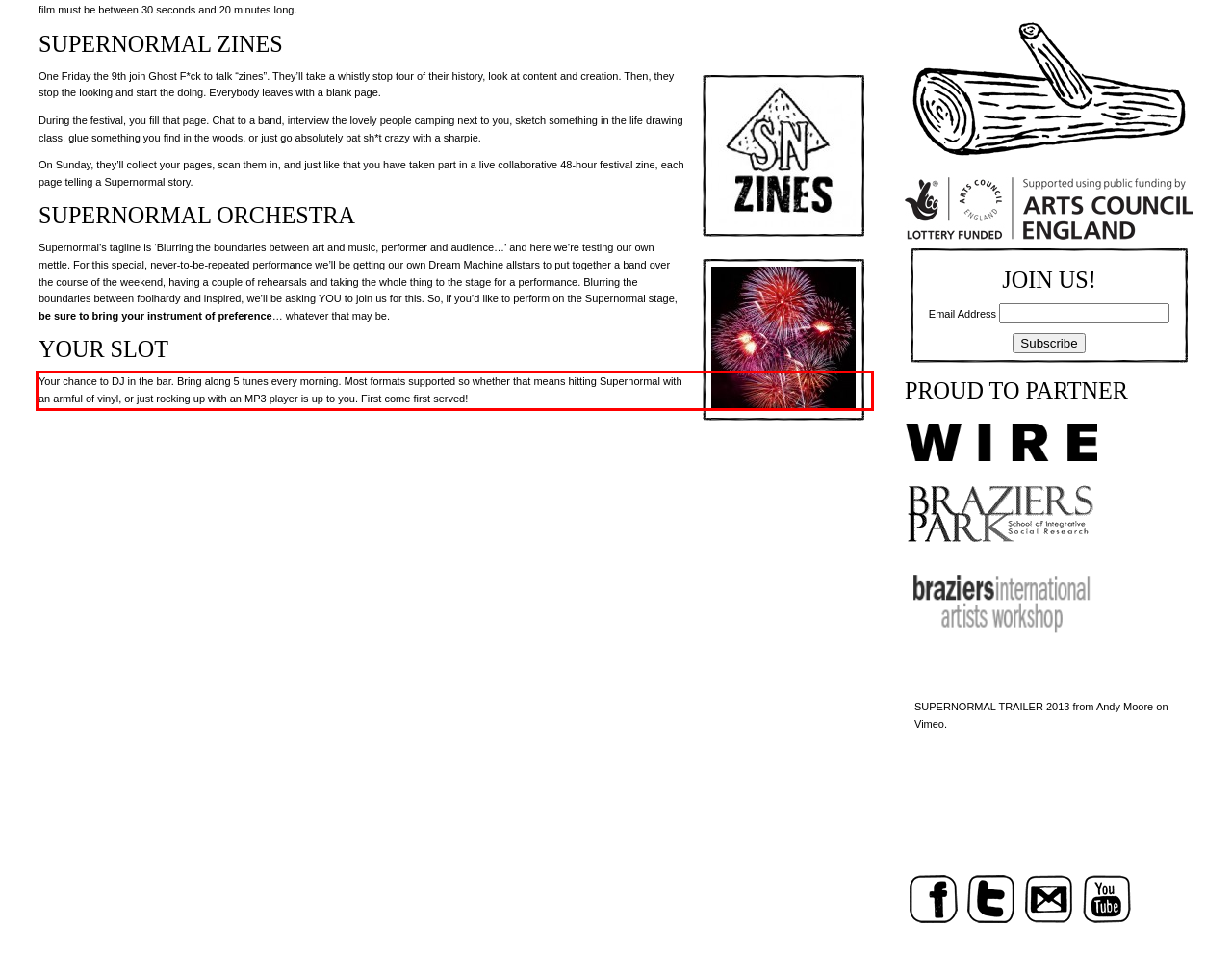Please recognize and transcribe the text located inside the red bounding box in the webpage image.

Your chance to DJ in the bar. Bring along 5 tunes every morning. Most formats supported so whether that means hitting Supernormal with an armful of vinyl, or just rocking up with an MP3 player is up to you. First come first served!